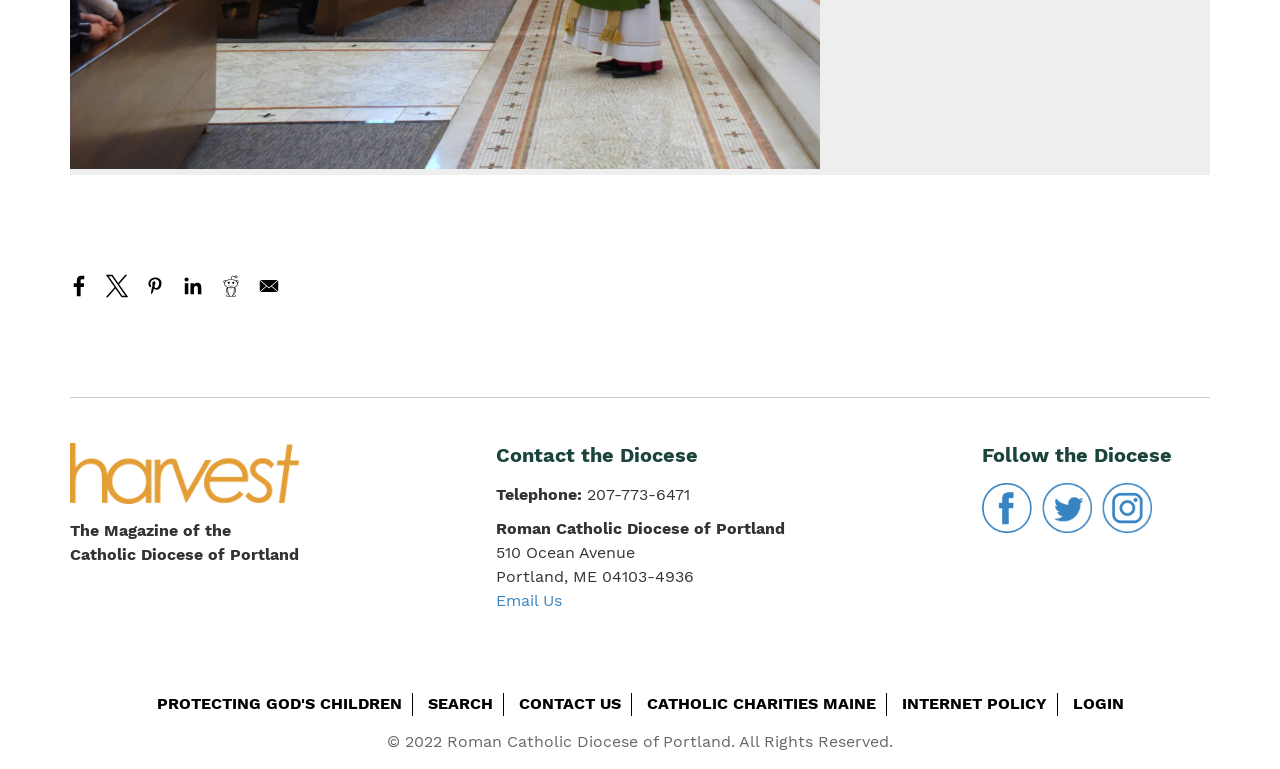Calculate the bounding box coordinates for the UI element based on the following description: "Search". Ensure the coordinates are four float numbers between 0 and 1, i.e., [left, top, right, bottom].

[0.334, 0.903, 0.385, 0.928]